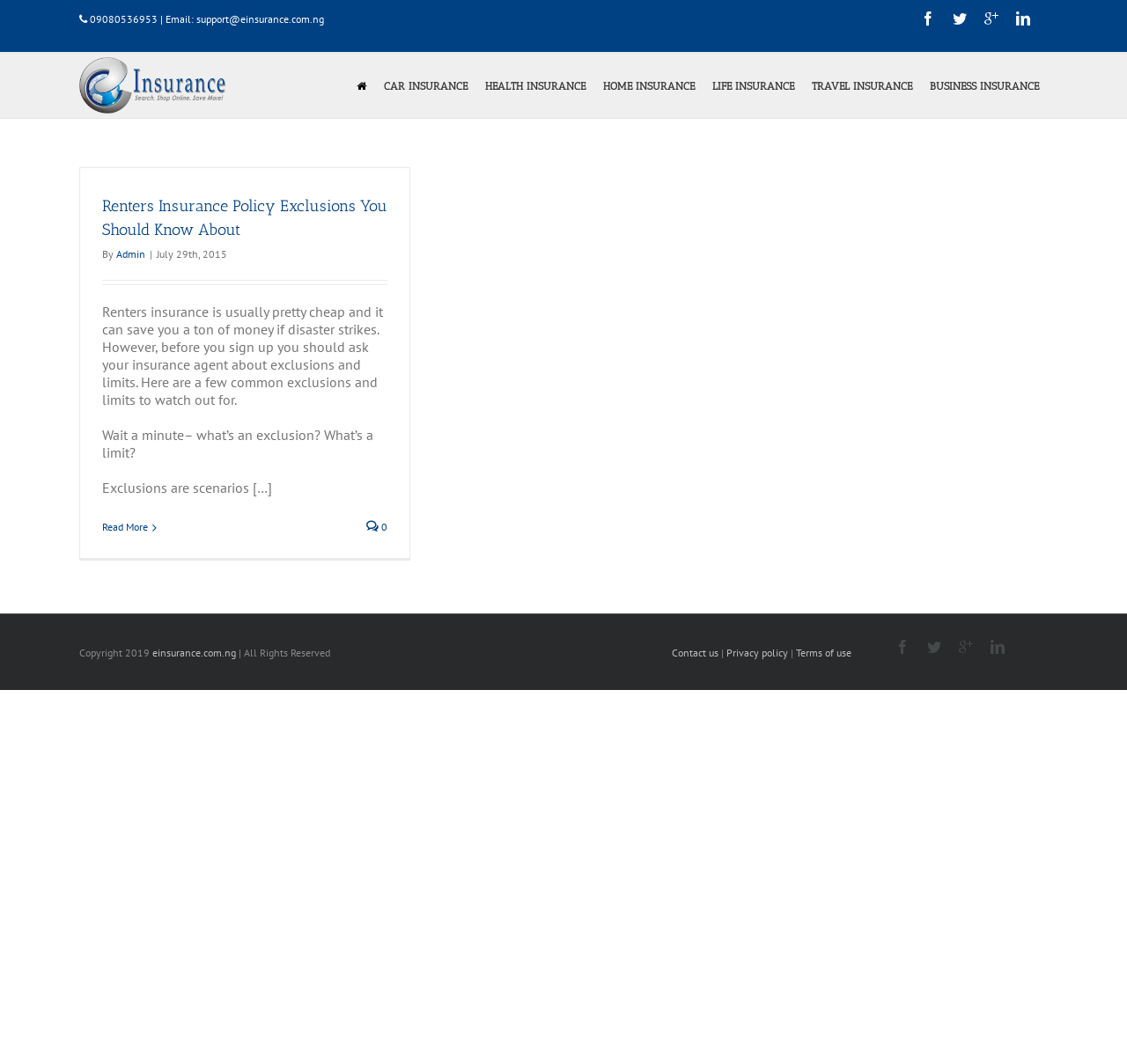Determine the bounding box coordinates for the element that should be clicked to follow this instruction: "Go to homepage". The coordinates should be given as four float numbers between 0 and 1, in the format [left, top, right, bottom].

None